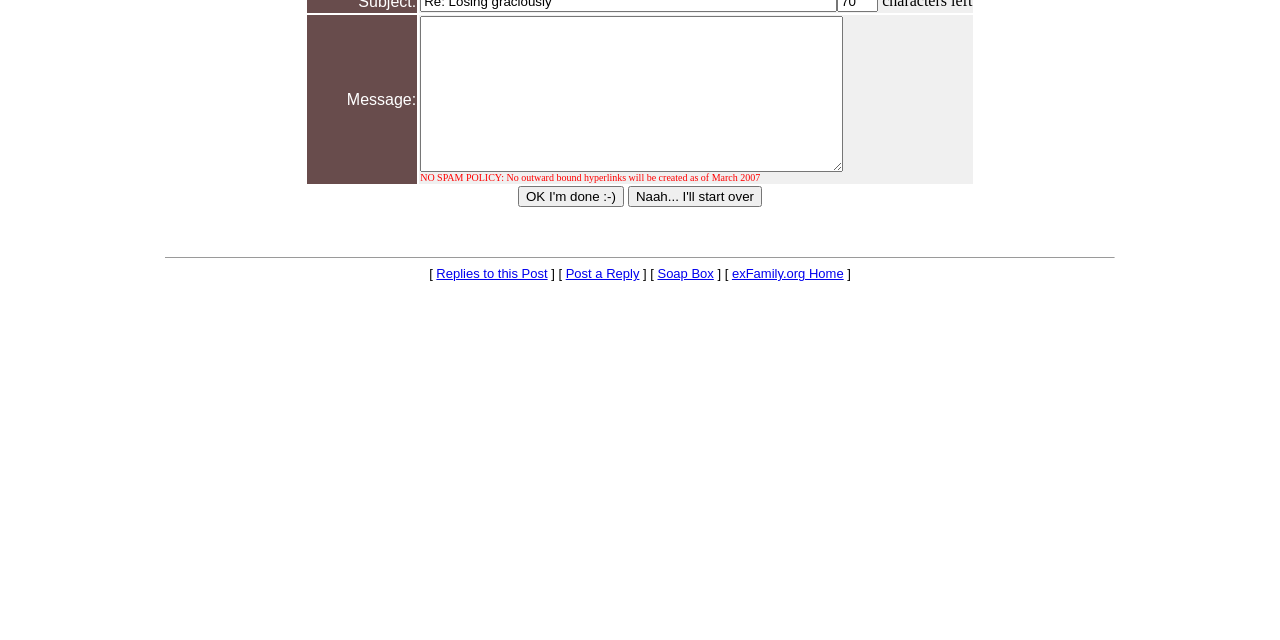Provide the bounding box coordinates of the HTML element described by the text: "Post a Reply".

[0.442, 0.416, 0.5, 0.439]